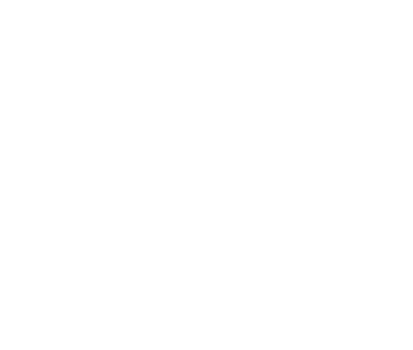Using the information shown in the image, answer the question with as much detail as possible: What is the significance of the Port of Gaspé in the region?

The caption highlights the port's role as a 'key player in the area's economic activities', suggesting that it plays a vital role in the regional economy.